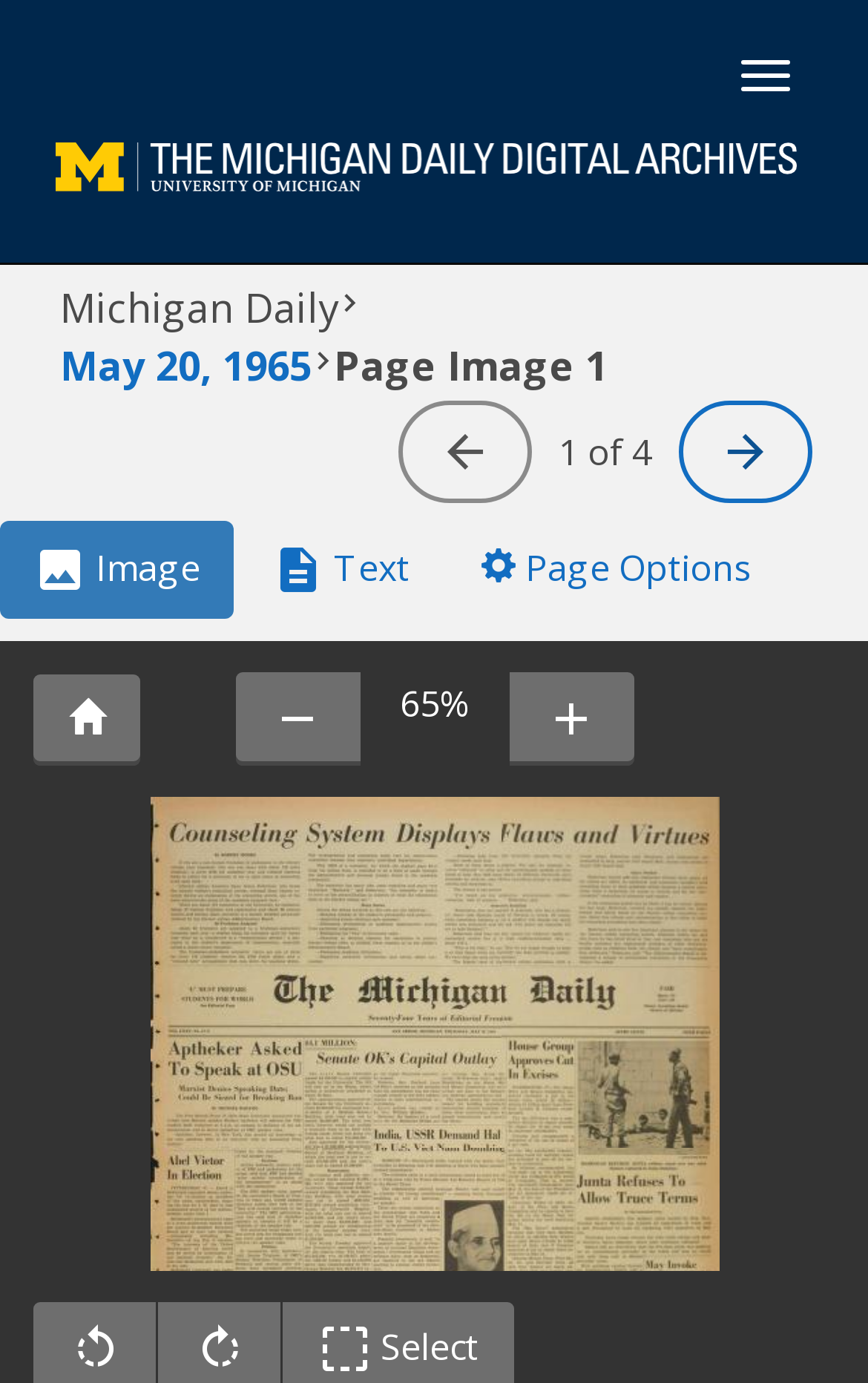Describe all the key features of the webpage in detail.

The webpage is an archive of the Michigan Daily publication from May 20, 1965, volume 75, issue 12, displaying Image 1 of 4. At the top right corner, there is a "Toggle navigation" button. Below it, on the top left, is a link to "The Michigan Daily Digital Archives" accompanied by an image with the same name. 

The main content is divided into two sections. The top section contains a heading "Michigan Daily May 20, 1965 Page Image 1" and a link to "May 20, 1965" below it. To the right of the heading, there is a text "1 of 4" indicating the page number. 

The bottom section has a horizontal tab list with three tabs: "Image", "Text", and "Page Options". The "Page Options" tab has a dropdown menu with a button containing an icon, a group of zoom controls, and a text displaying the current zoom level, "58%". The zoom controls consist of two buttons, "Zoom out" and "Zoom in".